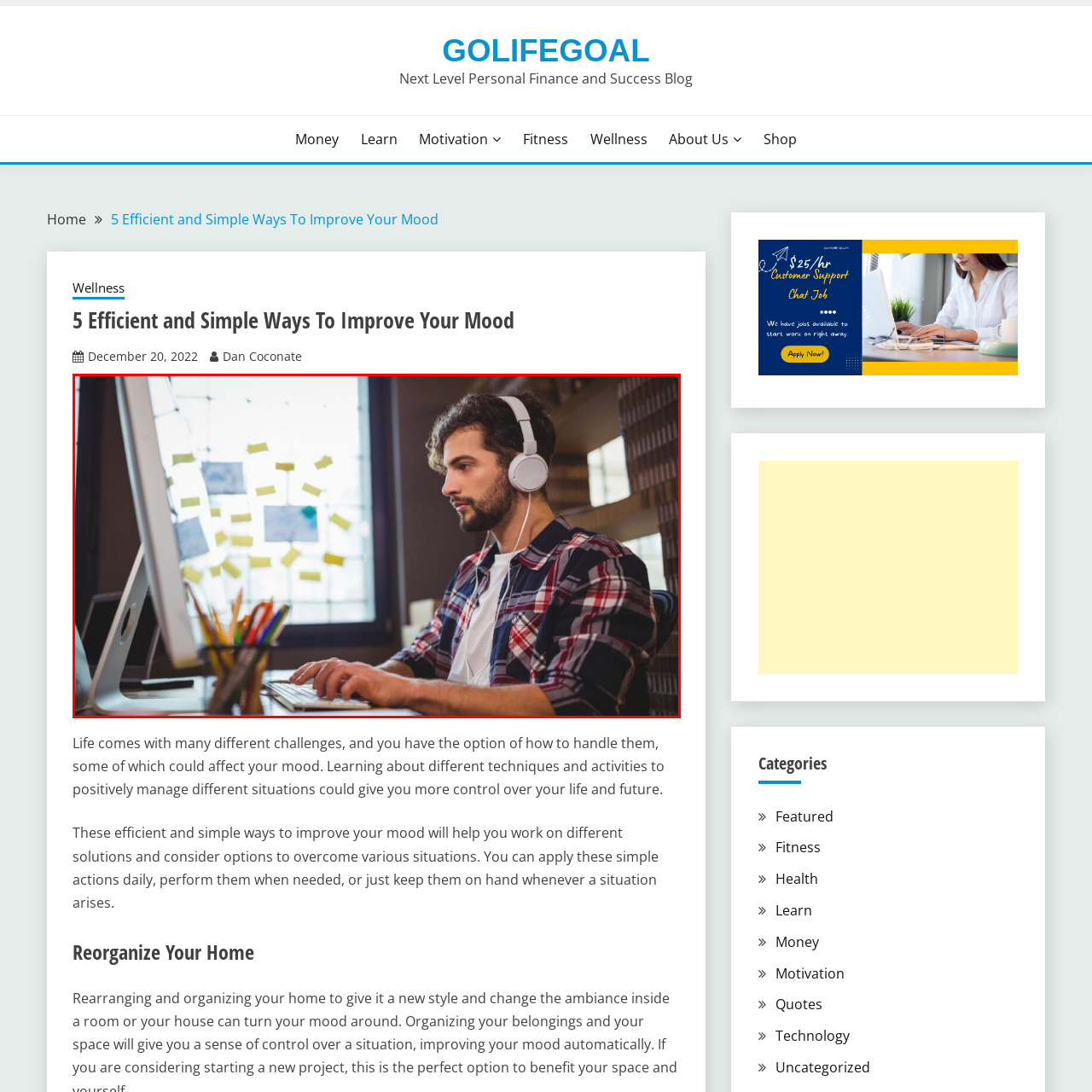What is the young man's attire?
Carefully examine the image within the red bounding box and provide a comprehensive answer based on what you observe.

The caption provides a detailed description of the young man's appearance, stating that he is clad in a plaid shirt, which contributes to his relaxed yet focused demeanor.